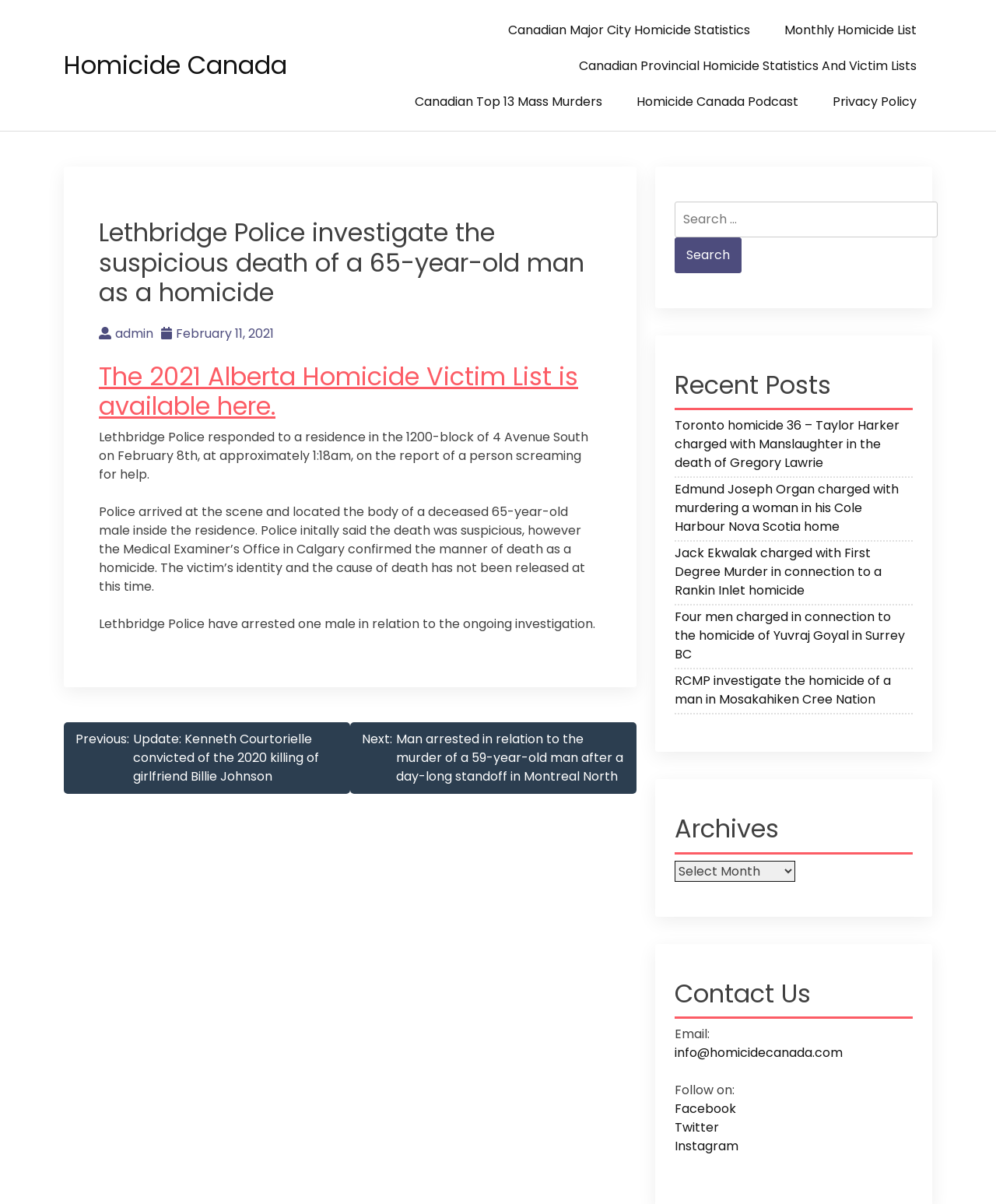Determine the bounding box coordinates of the element that should be clicked to execute the following command: "Search for a keyword".

[0.677, 0.167, 0.941, 0.197]